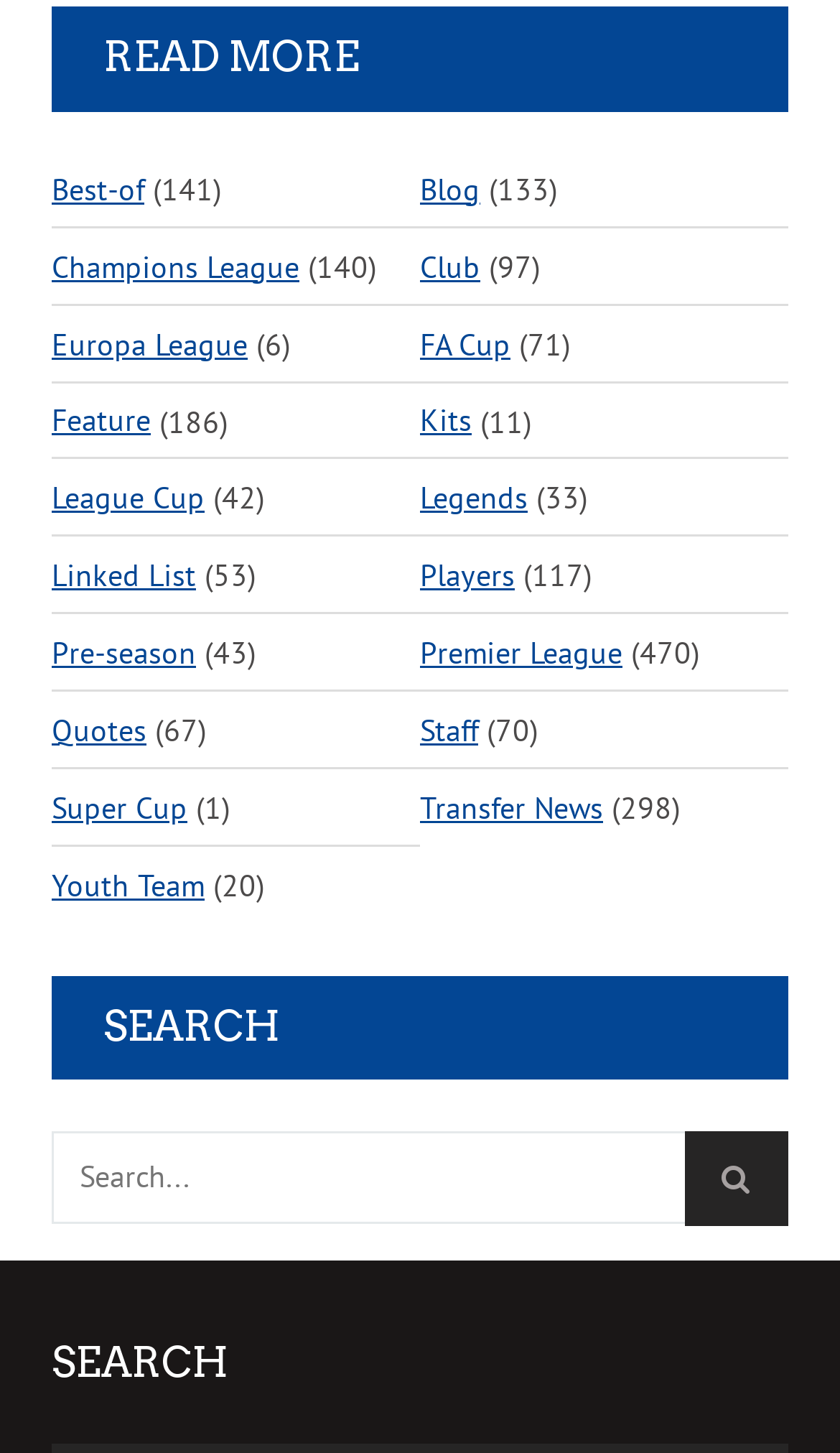Pinpoint the bounding box coordinates of the clickable area necessary to execute the following instruction: "Click on Quotes link". The coordinates should be given as four float numbers between 0 and 1, namely [left, top, right, bottom].

[0.062, 0.477, 0.174, 0.53]